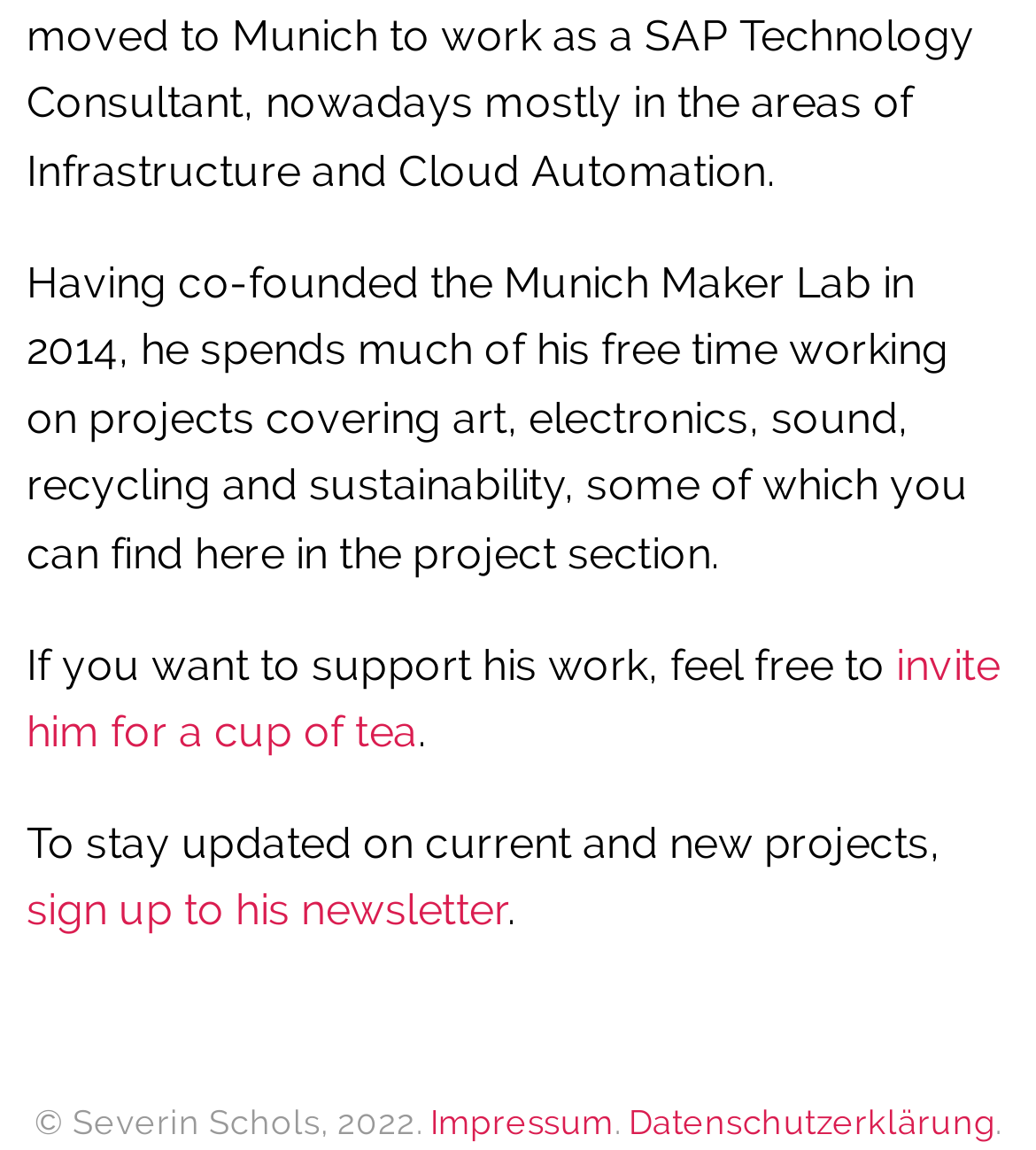From the given element description: "title="Read article"", find the bounding box for the UI element. Provide the coordinates as four float numbers between 0 and 1, in the order [left, top, right, bottom].

None